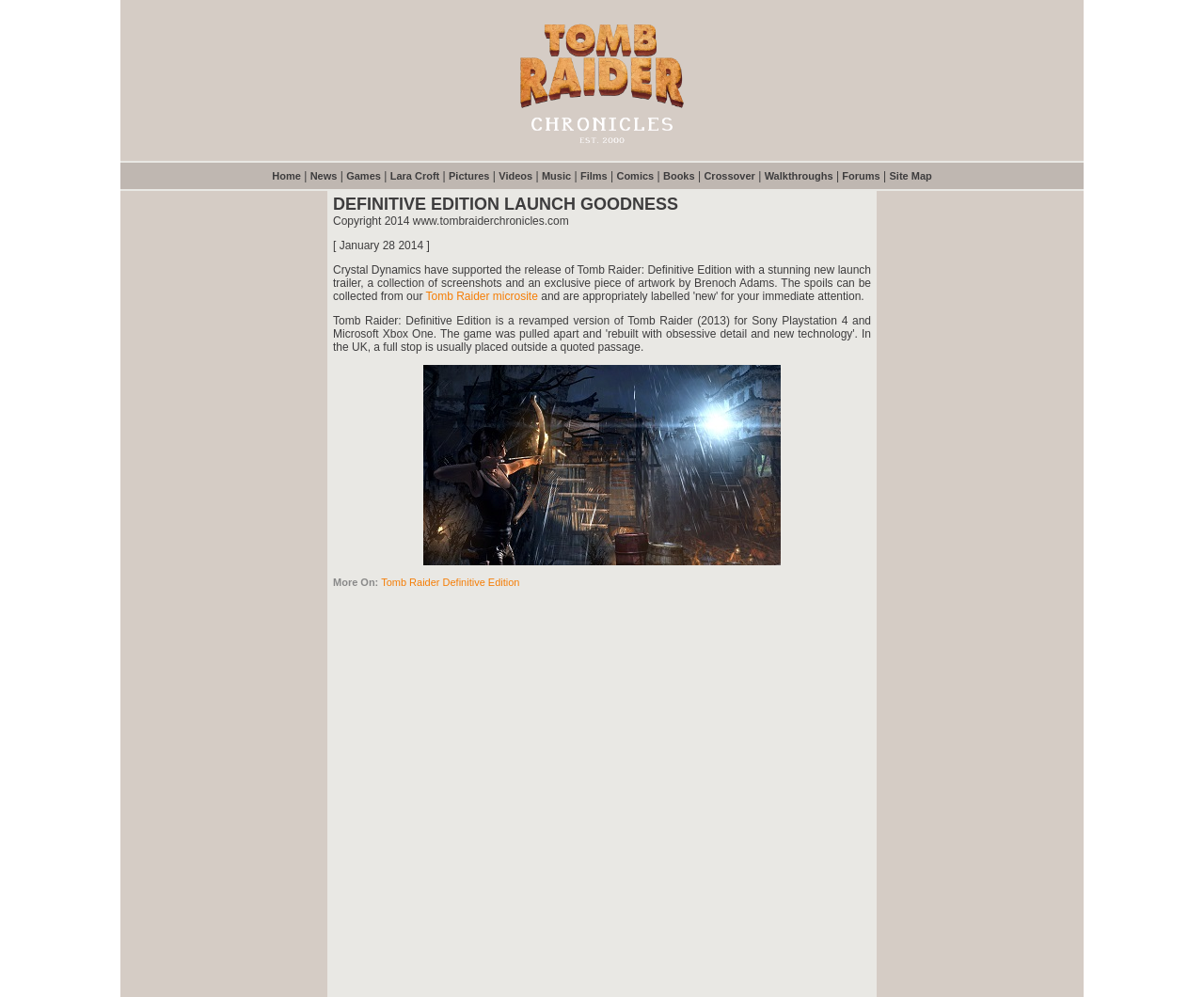Determine the bounding box coordinates for the clickable element to execute this instruction: "Visit Tomb Raider microsite". Provide the coordinates as four float numbers between 0 and 1, i.e., [left, top, right, bottom].

[0.354, 0.29, 0.447, 0.304]